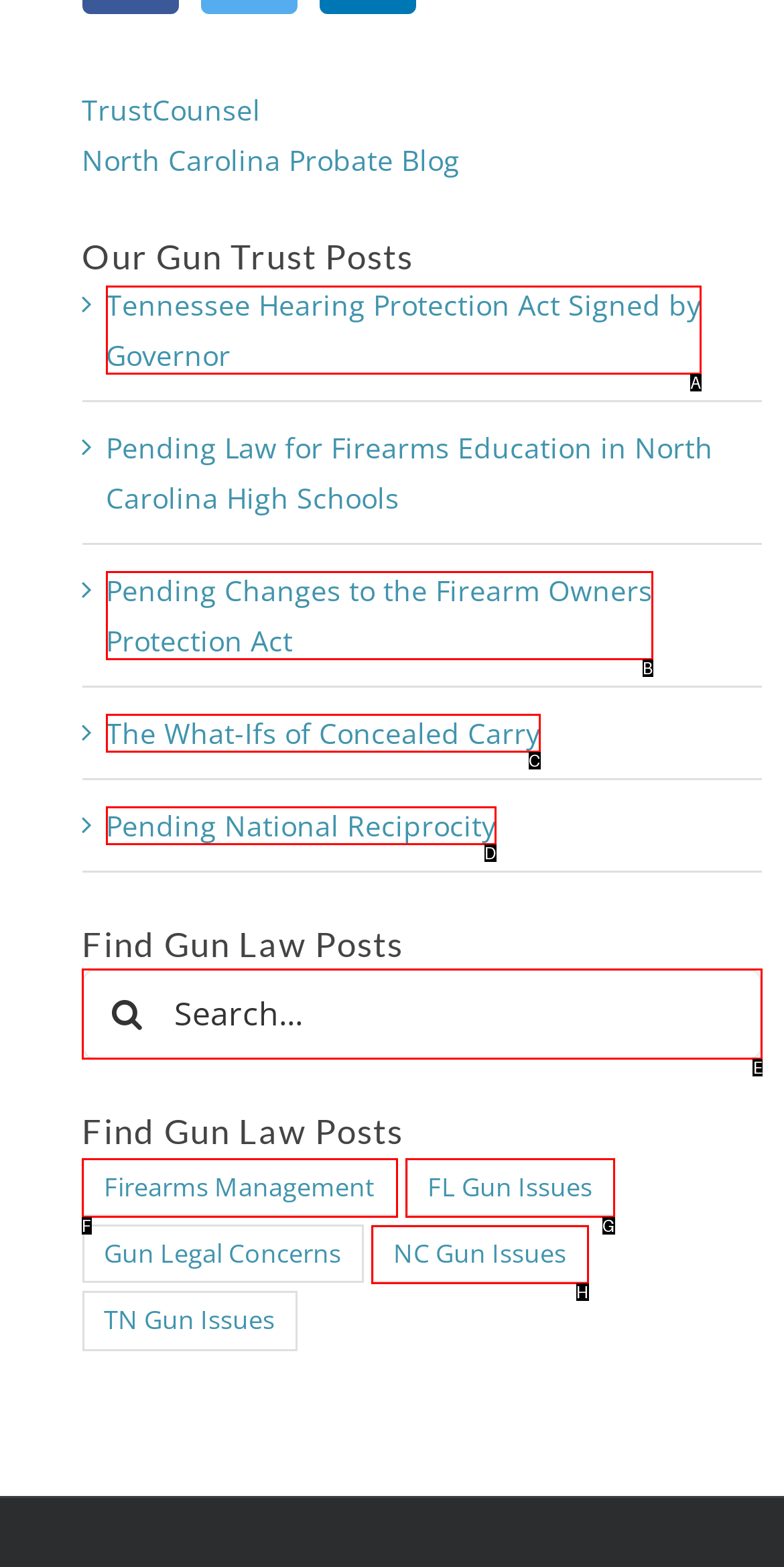Tell me which option best matches this description: The What-Ifs of Concealed Carry
Answer with the letter of the matching option directly from the given choices.

C